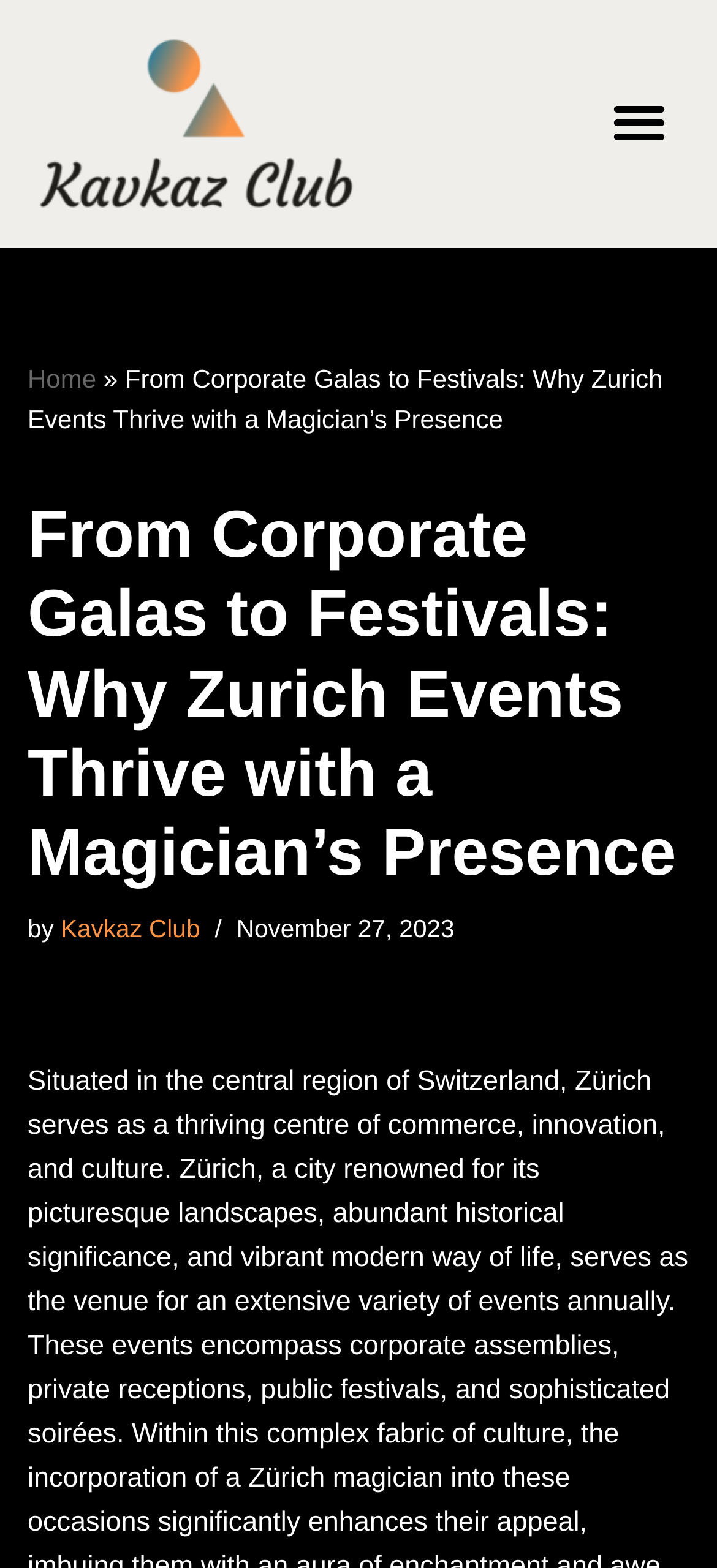Identify the bounding box of the UI component described as: "Kavkaz Club".

[0.085, 0.584, 0.279, 0.601]